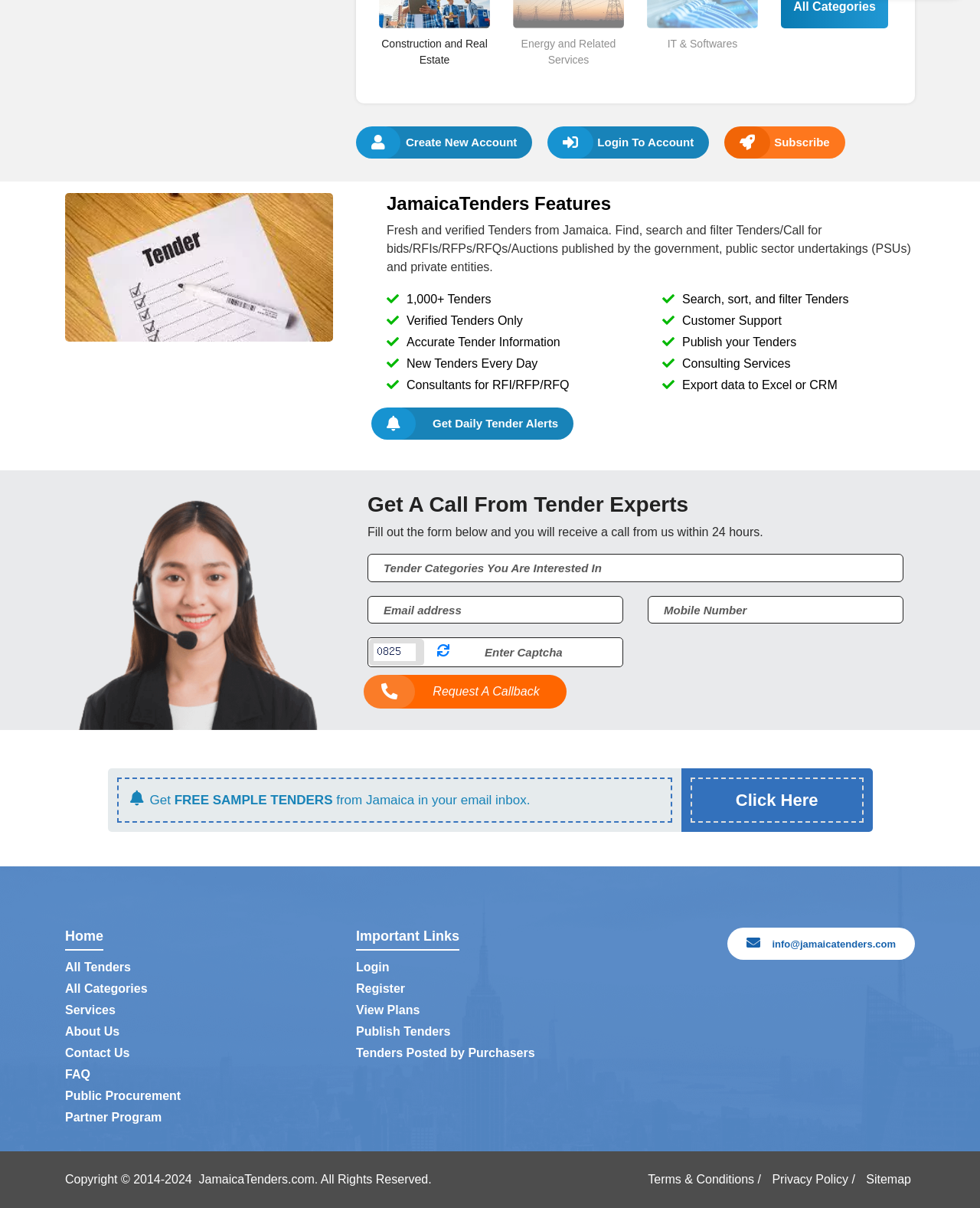Find the bounding box coordinates of the element to click in order to complete the given instruction: "Click on Construction and Real Estate link."

[0.387, 0.03, 0.5, 0.057]